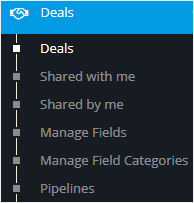Using the information in the image, give a detailed answer to the following question: What is the context of the user interface?

The image is located in the context of a user interface related to deal management within a CRM system, which suggests that the image is part of a system used to manage customer relationships and sales processes.